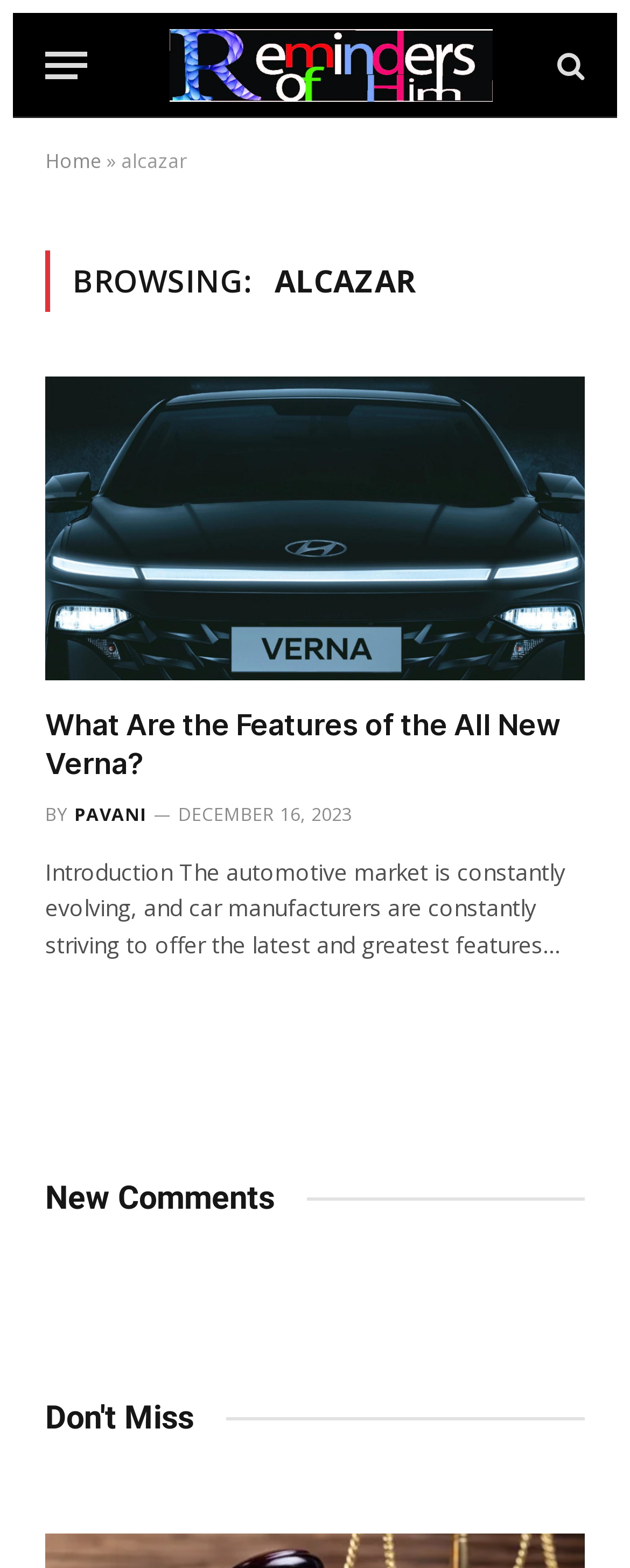What is the date of the article?
Please answer the question with a single word or phrase, referencing the image.

DECEMBER 16, 2023